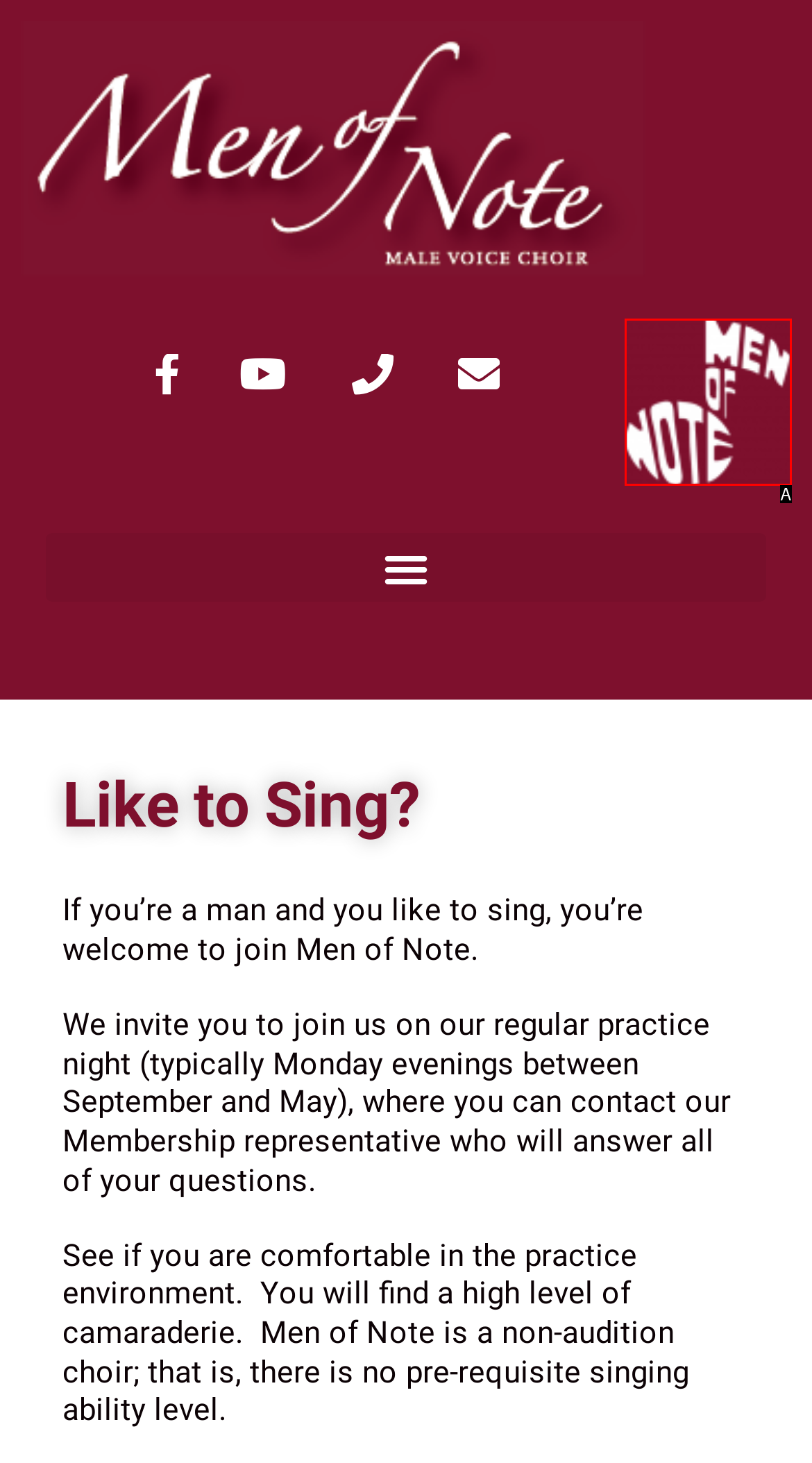Tell me the letter of the HTML element that best matches the description: alt="MON_Logo_clear_background" title="MON_Logo_clear_background" from the provided options.

A